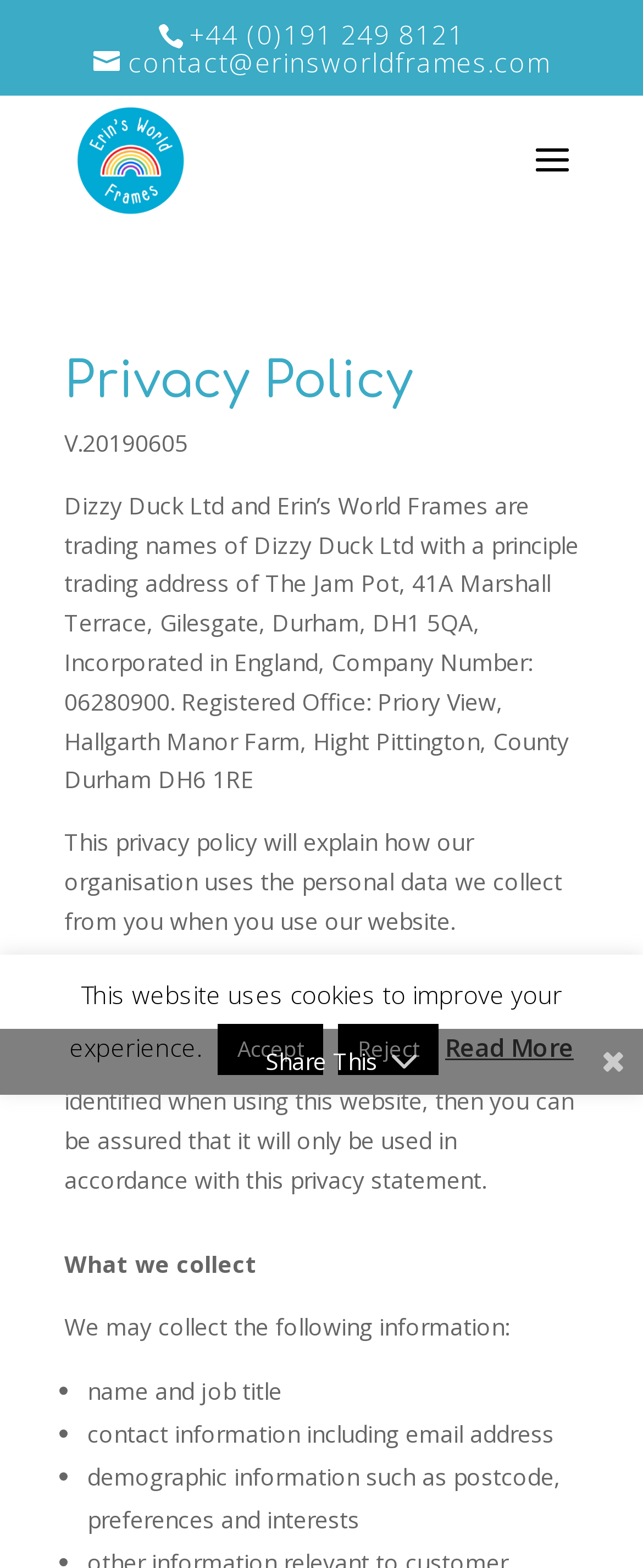What is the address of the company?
Answer the question in a detailed and comprehensive manner.

The company address is mentioned in the text 'Dizzy Duck Ltd and Erin’s World Frames are trading names of Dizzy Duck Ltd with a principle trading address of The Jam Pot, 41A Marshall Terrace, Gilesgate, Durham, DH1 5QA...' which is located at the top of the webpage.